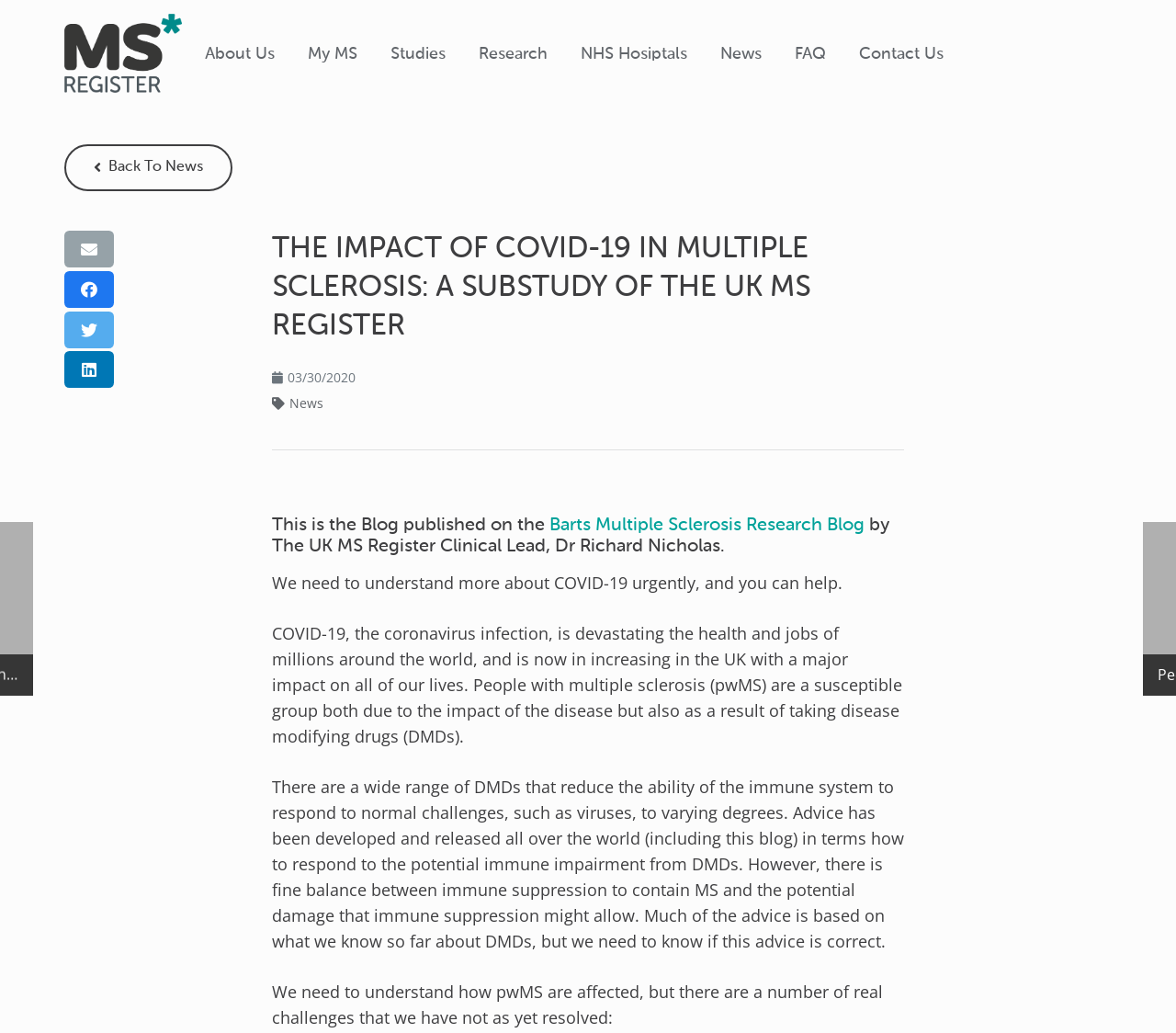What is the name of the research blog mentioned in the article?
Using the image, provide a detailed and thorough answer to the question.

The answer can be found in the first paragraph of the article, where it mentions that the blog is published on the Barts Multiple Sclerosis Research Blog.